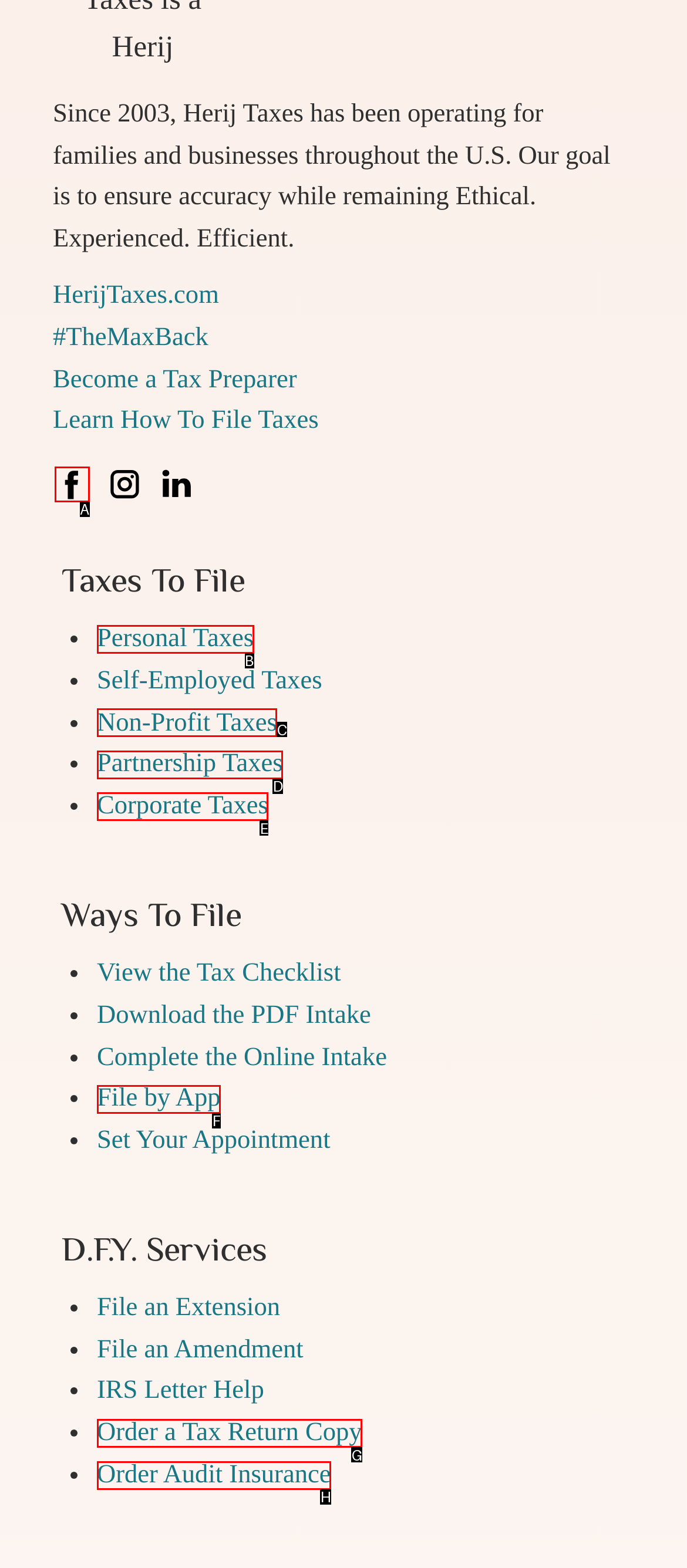Using the description: Order Audit Insurance, find the HTML element that matches it. Answer with the letter of the chosen option.

H